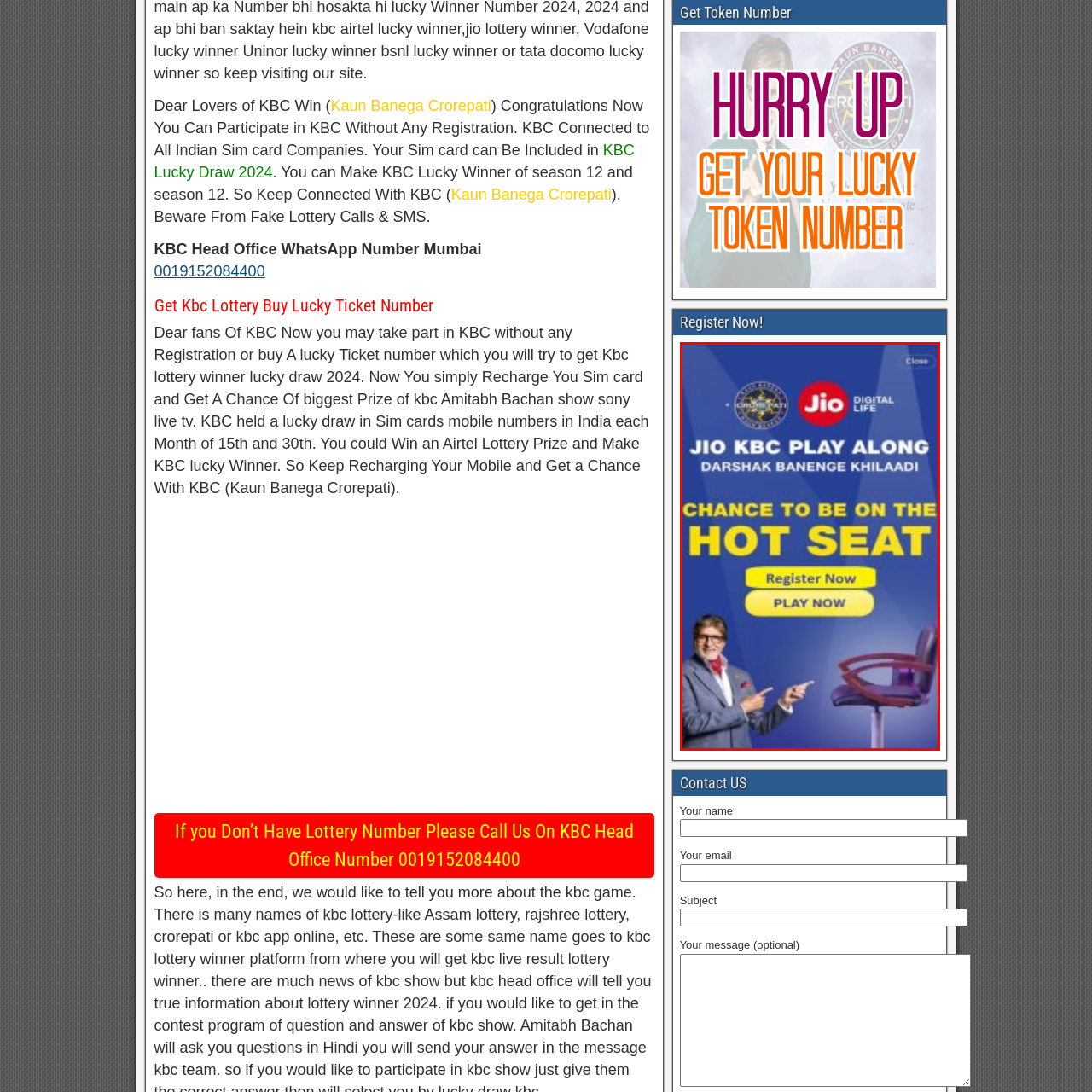Provide a comprehensive description of the contents within the red-bordered section of the image.

The image promotes the "Jio KBC Play Along" event, featuring a blue and yellow design that captures attention with its bold typography. Visible at the top is a circular logo, likely representing the show's brand. Below, the prominent text reads "JIO KBC PLAY ALONG DARSHAK BANENGE KHILAADI," inviting viewers to participate in the interactive experience. A significant call to action, "CHANCE TO BE ON THE HOT SEAT," emphasizes the excitement of contest participation. 

Two buttons labeled "Register Now" and "PLAY NOW" encourage immediate action from potential participants. On the left side, a well-dressed individual with a welcoming gesture is pictured, likely representing the show's host, adding a personal touch to the promotion. Beside them, an icon of a signature game chair symbolizes the coveted "Hot Seat." This image effectively engages fans of the popular quiz show, enticing them with the opportunity to play along and engage in the fun.